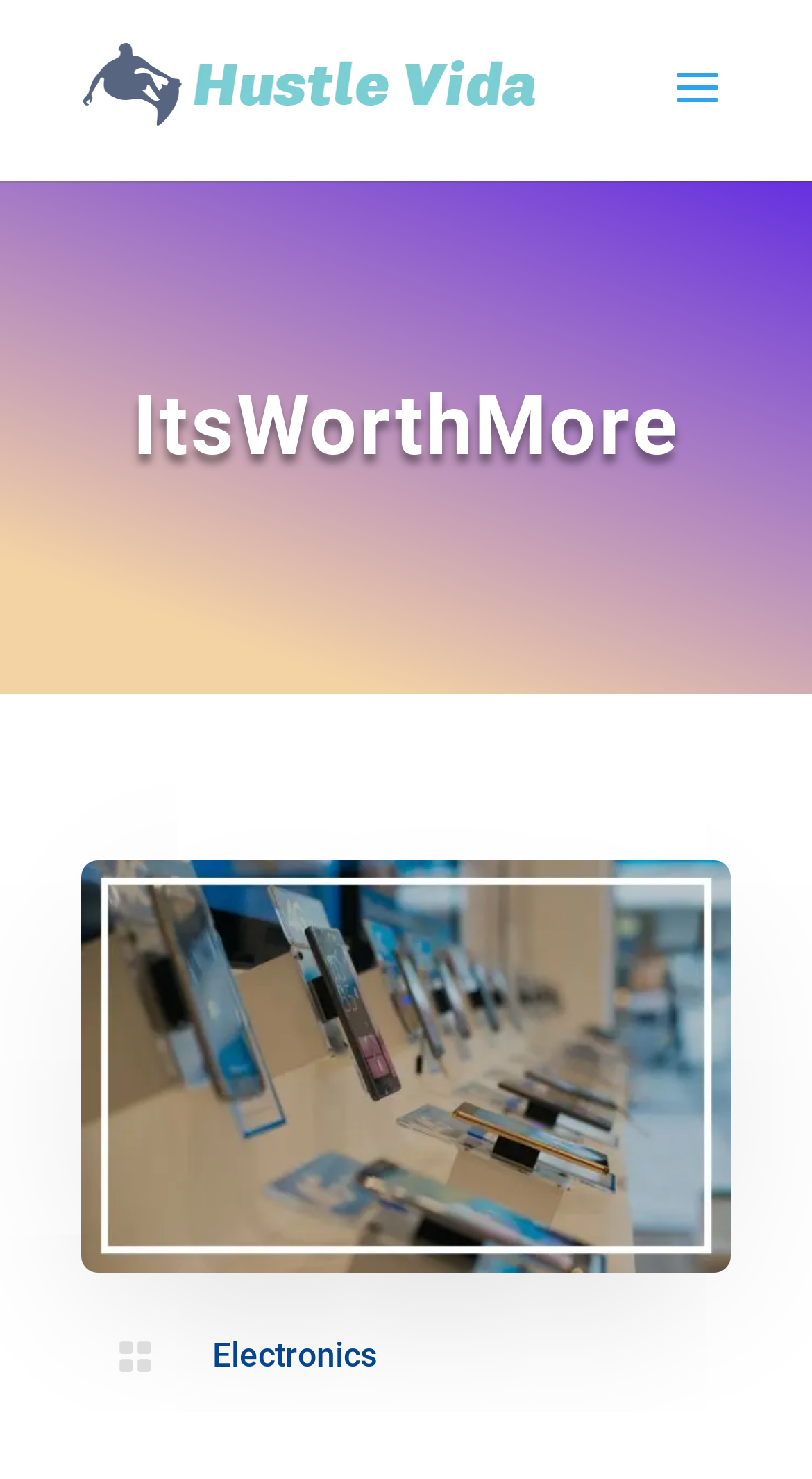Please answer the following question using a single word or phrase: 
Is the link 'HustleVida' an internal link?

Unknown